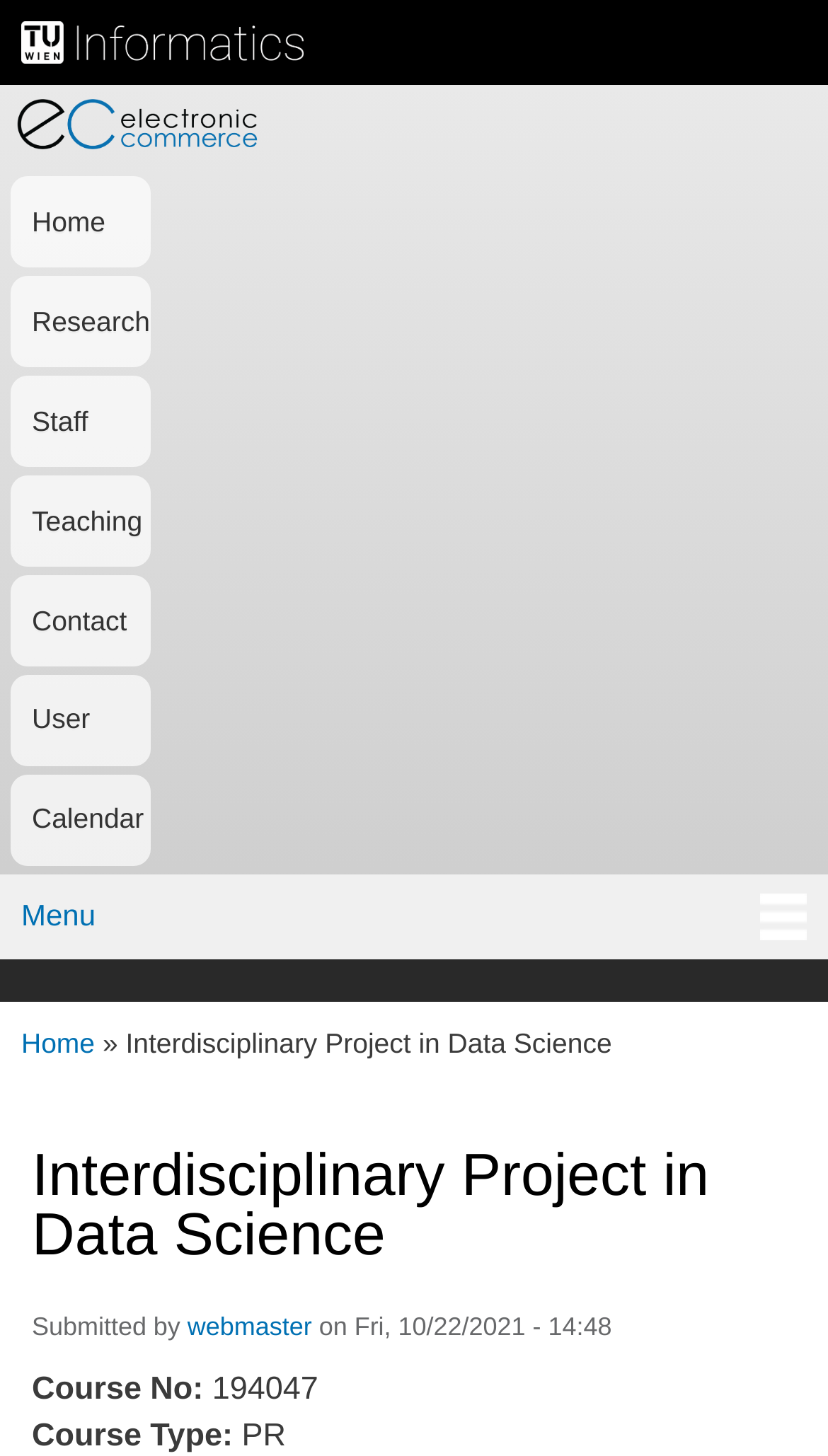What is the link to access the user page?
Provide a detailed and extensive answer to the question.

The link to access the user page can be found in the main menu, where there is a link with the text 'User'.